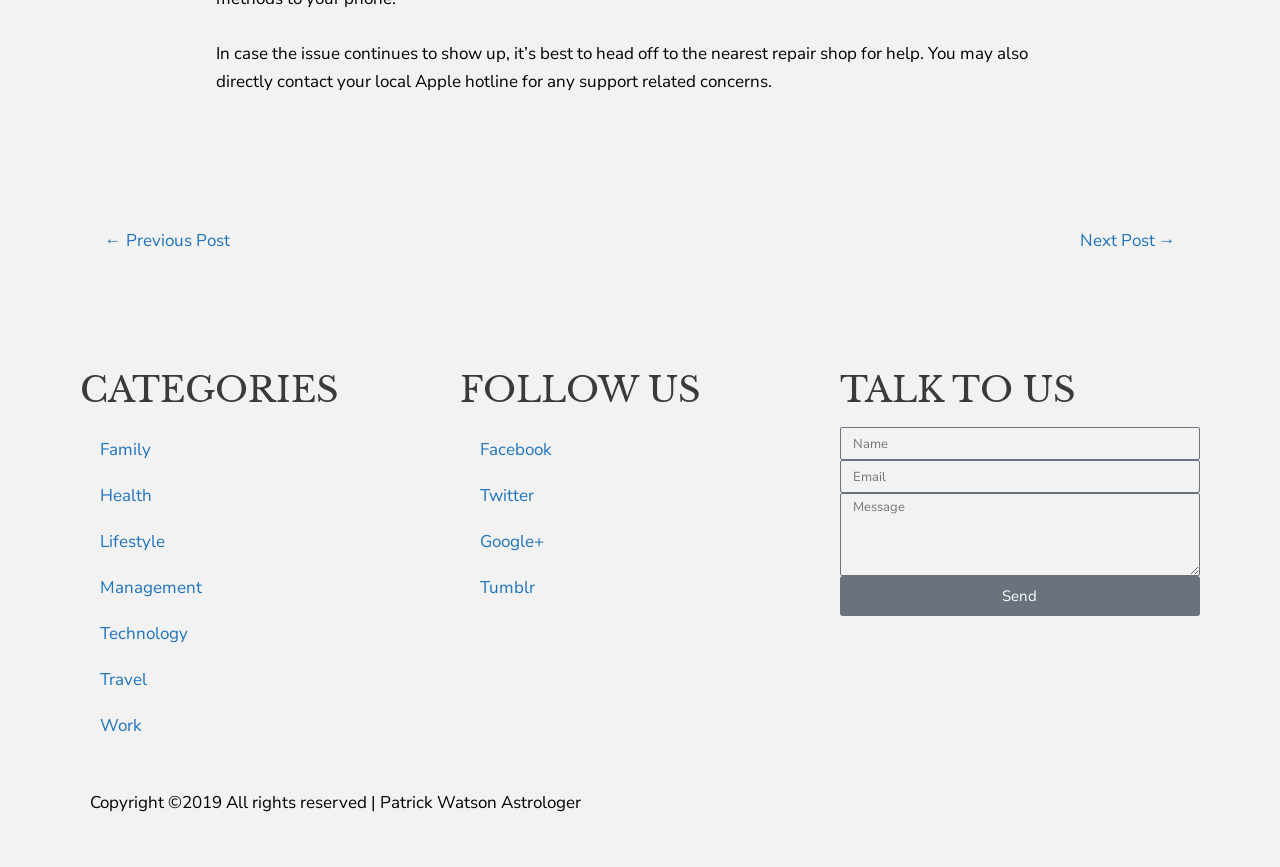Please find and report the bounding box coordinates of the element to click in order to perform the following action: "Follow on Facebook". The coordinates should be expressed as four float numbers between 0 and 1, in the format [left, top, right, bottom].

[0.359, 0.493, 0.641, 0.546]